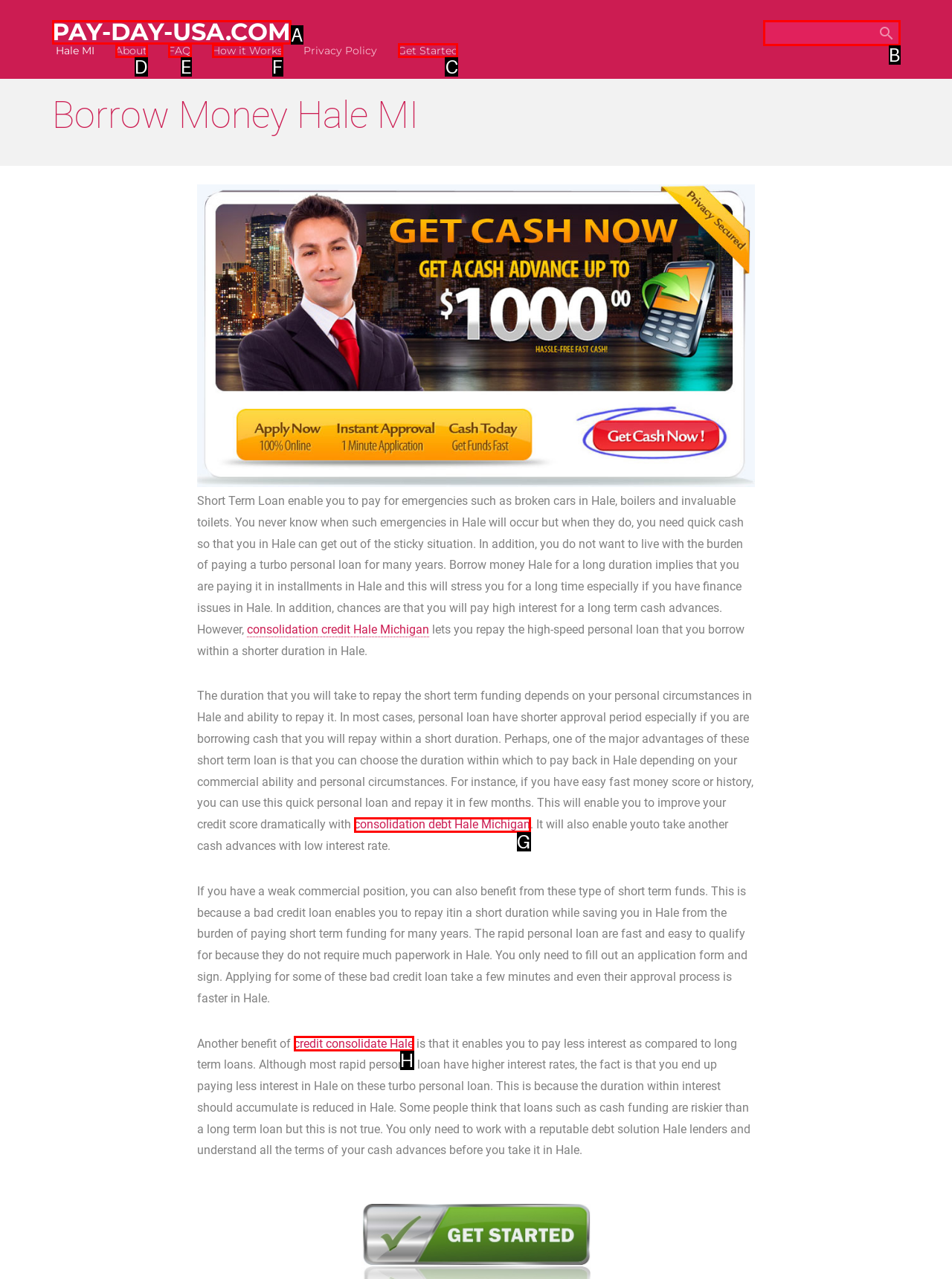From the options shown in the screenshot, tell me which lettered element I need to click to complete the task: Click on the 'Get Started' link.

C